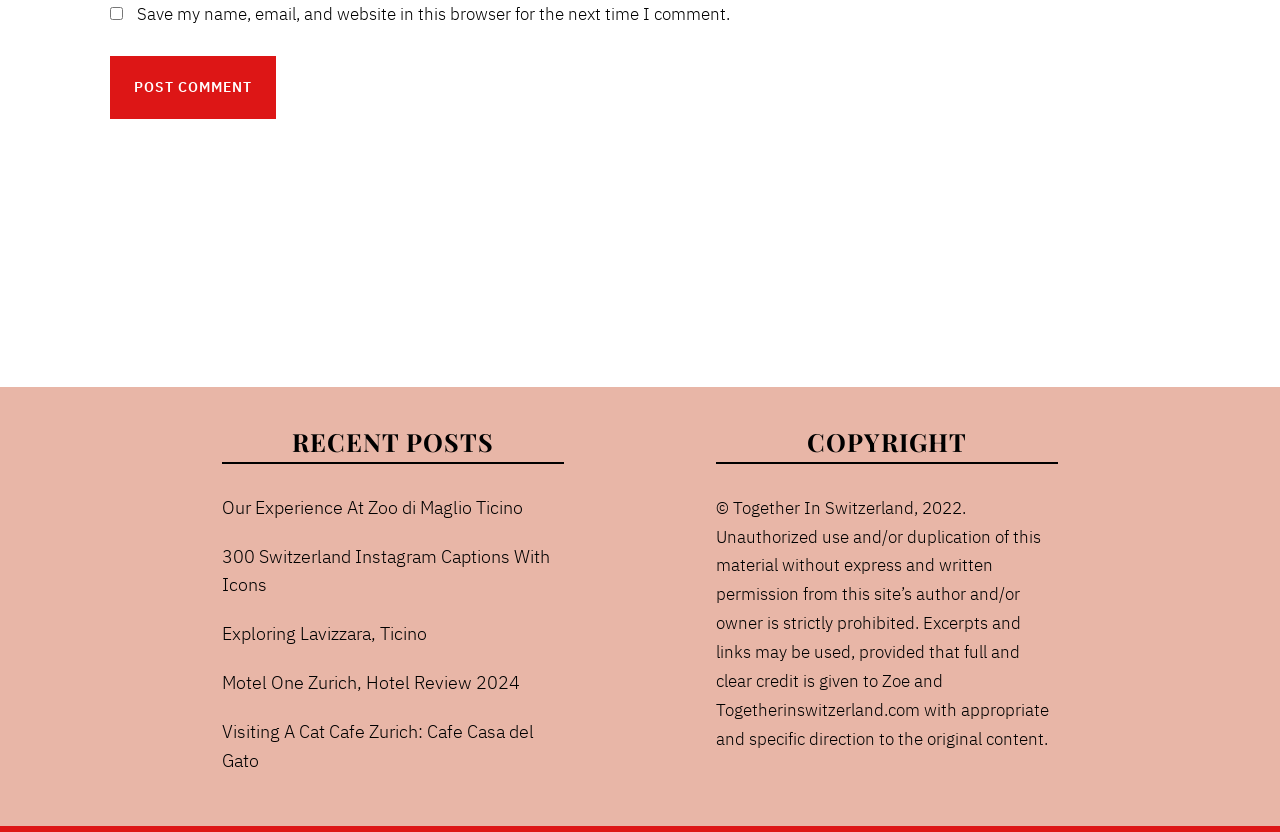What is the main theme of the posts on this webpage?
Please provide a single word or phrase answer based on the image.

Travel and photography